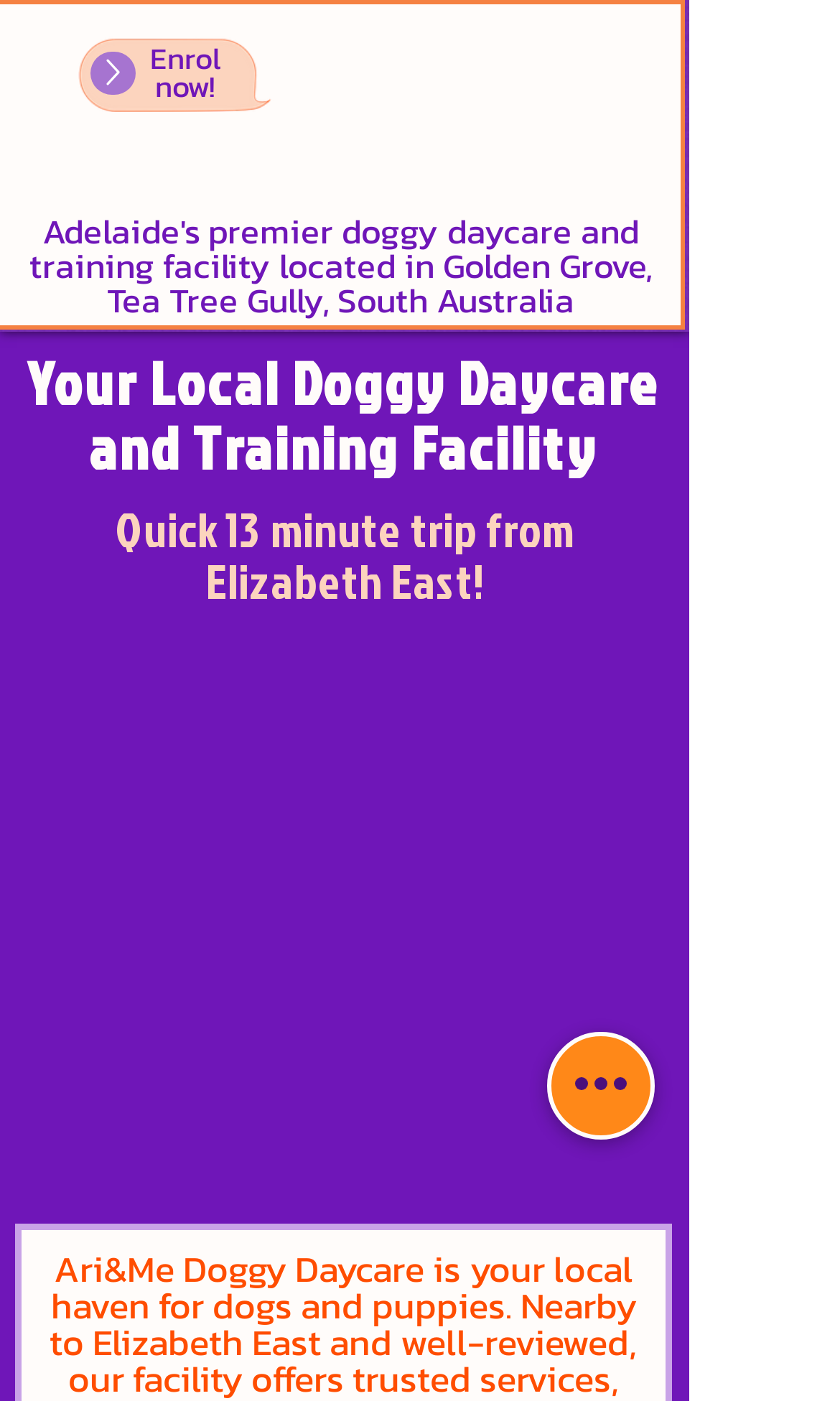Provide a thorough summary of the webpage.

The webpage is about Ari&Me, a pet care service that offers doggy daycare, classes, and 1:1 training near Elizabeth East. At the top left of the page, there is a logo image of Ari&Me, which is a link. Below the logo, there are three links in a row, with the first one being an image link to "Fun-Filled Doggy Daycare Adventures in Golden Grove", the second one being a text link to "Enrol in Daycare Golden Grove", and the third one being a text link to "Enrol" followed by a smaller text link to "now!".

To the right of these links, there is a button to open a navigation menu. Below the links, there are two headings. The first heading reads "Your Local Doggy Daycare and Training Facility", and the second heading reads "Quick 13 minute trip from Elizabeth East!". These headings are positioned near the top center of the page.

At the bottom right of the page, there is a button labeled "Quick actions".